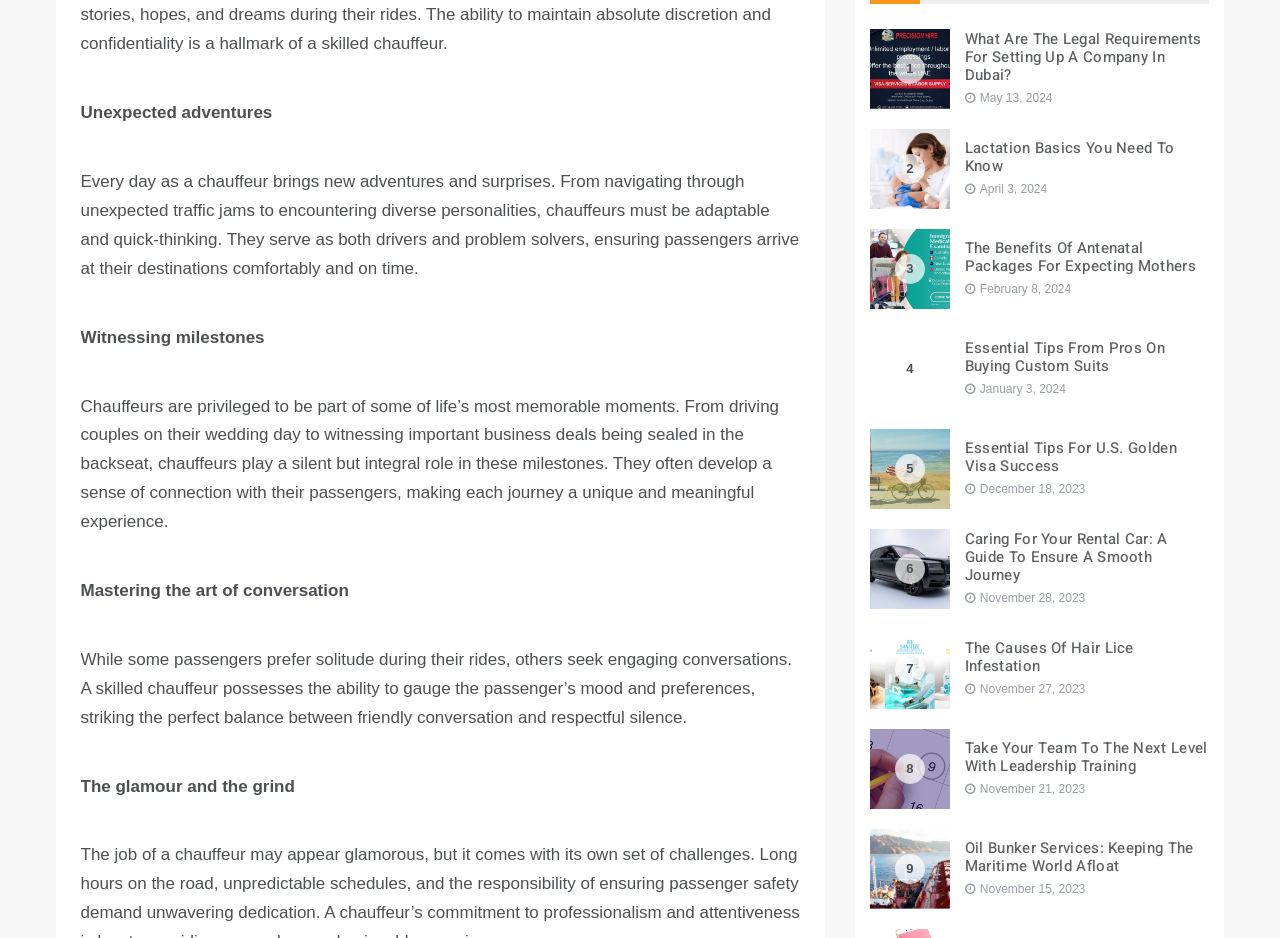How many articles are listed on this webpage?
Carefully analyze the image and provide a thorough answer to the question.

I counted the number of headings and corresponding images on the webpage, and there are 9 articles in total.